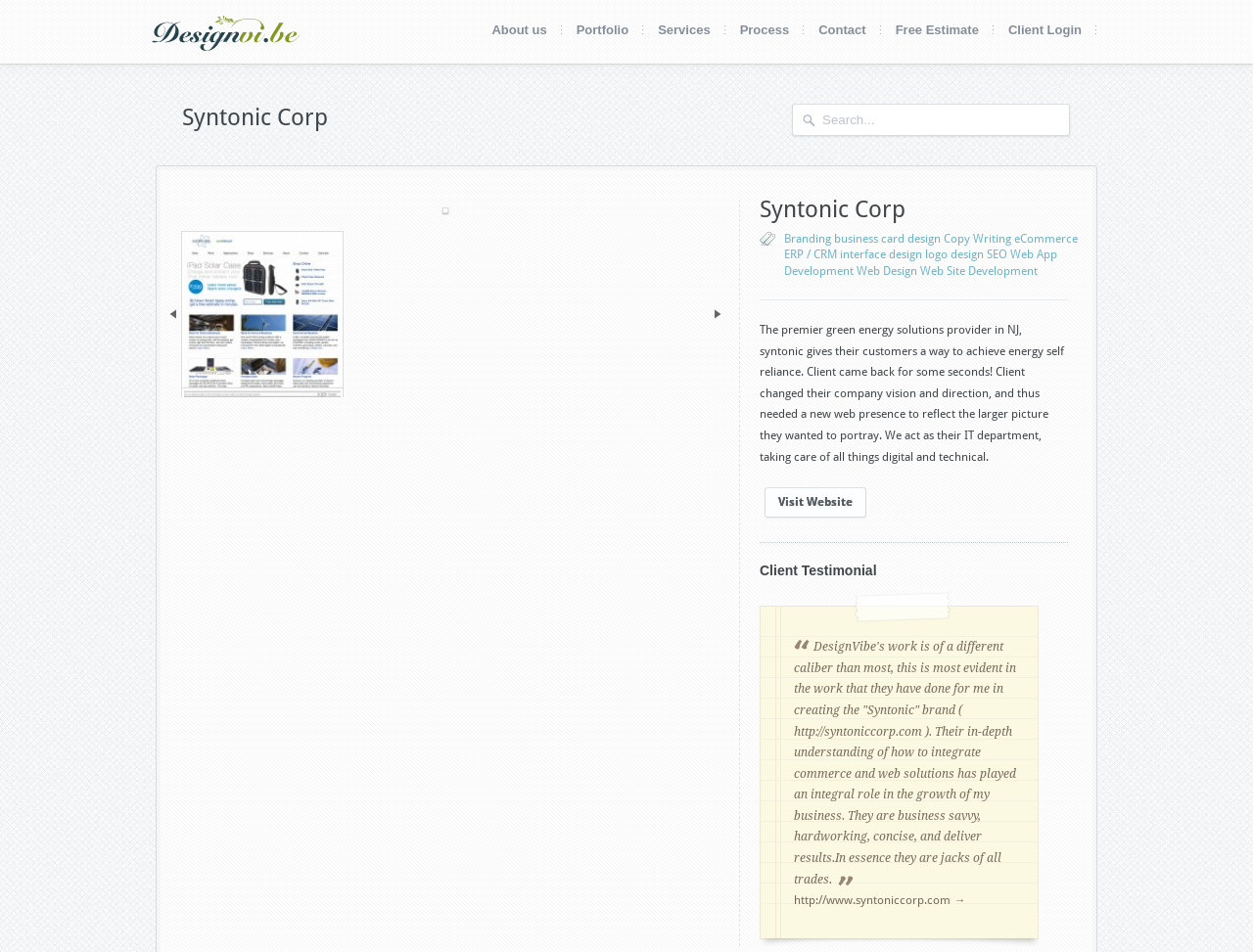Could you specify the bounding box coordinates for the clickable section to complete the following instruction: "Go to the Client Login page"?

[0.793, 0.021, 0.875, 0.067]